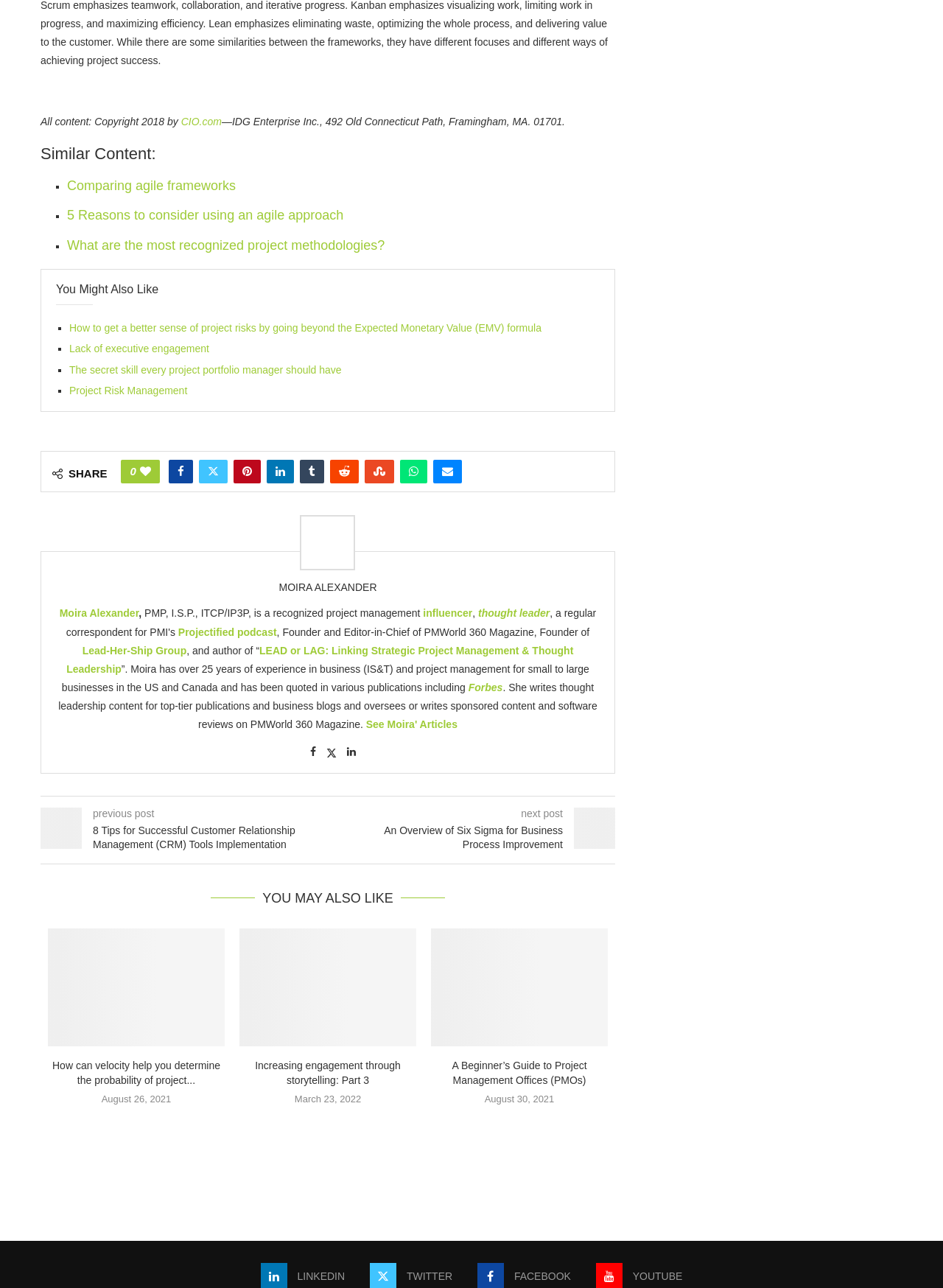Analyze the image and provide a detailed answer to the question: What is the topic of the article 'Comparing agile frameworks'?

The topic of the article 'Comparing agile frameworks' can be inferred from the title of the article, which suggests that it is about comparing different agile frameworks.